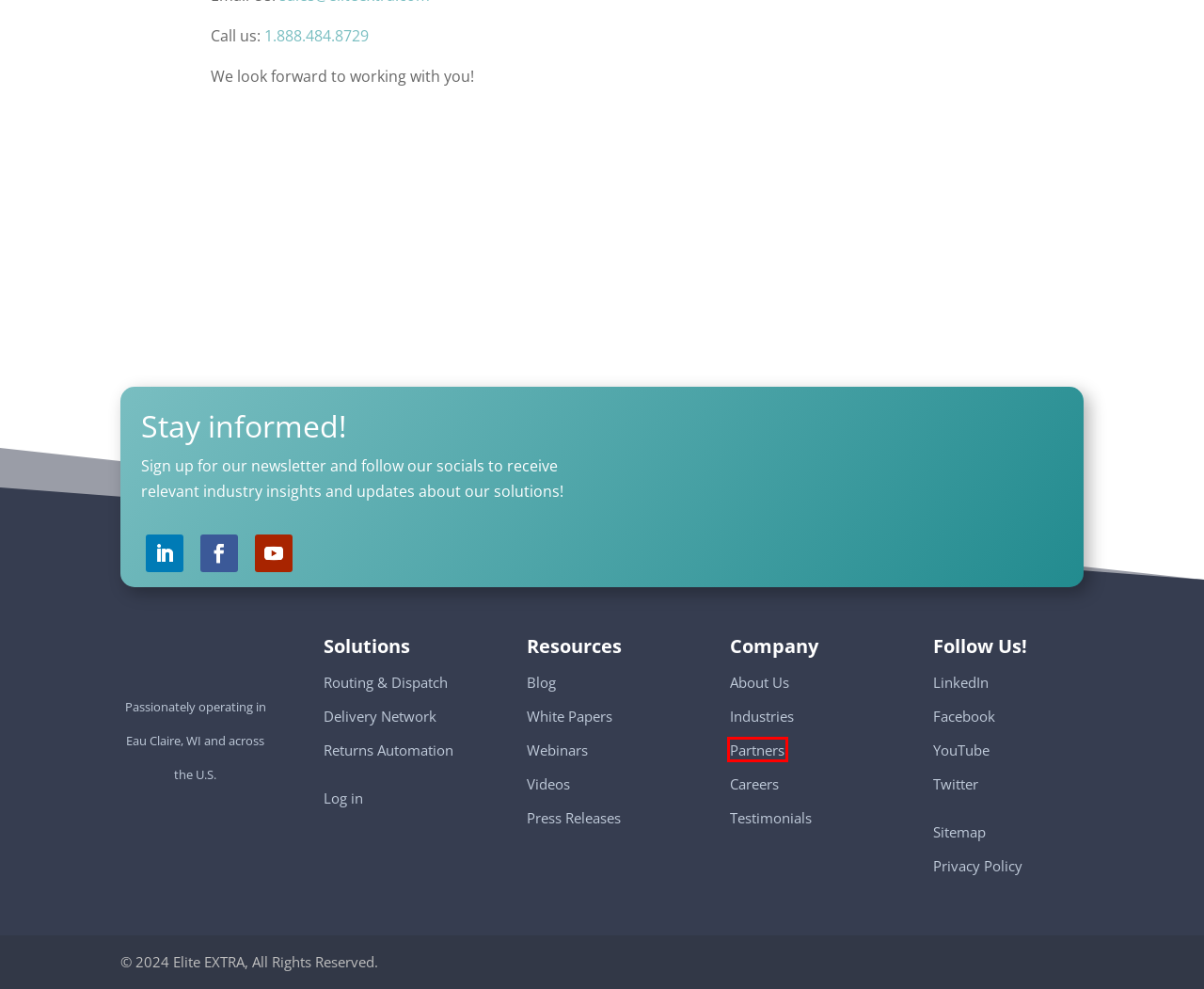You are provided with a screenshot of a webpage that has a red bounding box highlighting a UI element. Choose the most accurate webpage description that matches the new webpage after clicking the highlighted element. Here are your choices:
A. Returns Automation - Returns Management Software | Elite EXTRA
B. White Papers | Elite EXTRA
C. Partners | Elite EXTRA
D. Press Releases | Elite EXTRA
E. Industries | Elite EXTRA
F. Privacy | Elite EXTRA
G. Routing & Dispatch - Logistics Management Software | Elite EXTRA
H. Delivery Network - Third-Party Delivery Platform | Elite EXTRA

C